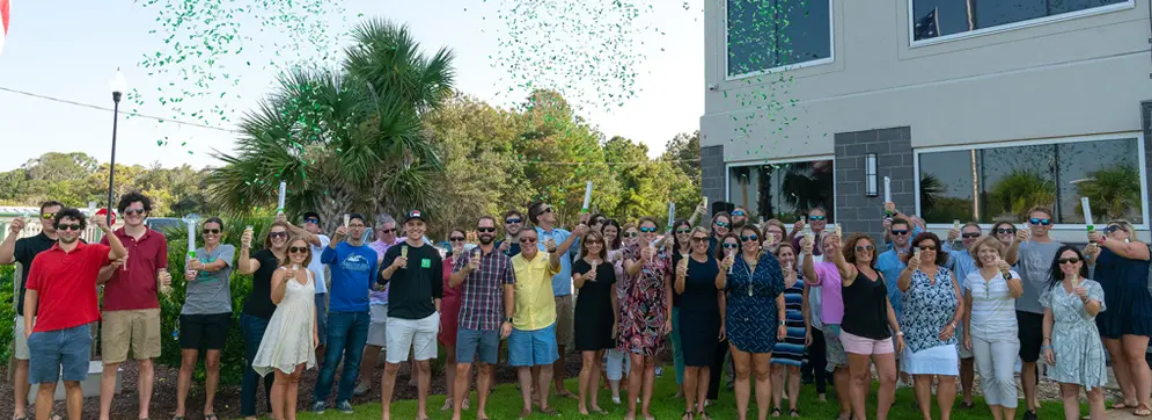Provide a comprehensive description of the image.

The image captures a vibrant celebration featuring a large group of enthusiastic employees from Transportation Impact. They are gathered outdoors, surrounded by greenery, with the facade of a modern building visible in the background. The group is energetically posing, many holding up celebratory sparkling drinks and wearing sunglasses, indicating a festive atmosphere. Confetti or green streamers can be seen raining down, adding to the joyful mood of the event. This gathering likely commemorates an achievement, as it coincides with the announcement of Transportation Impact being named to the 2019 Inc. 5000 list for the seventh consecutive year, highlighting the company's success and growth in the industry. The camaraderie among team members is evident, emphasizing the collective effort and passion driving their accomplishments.